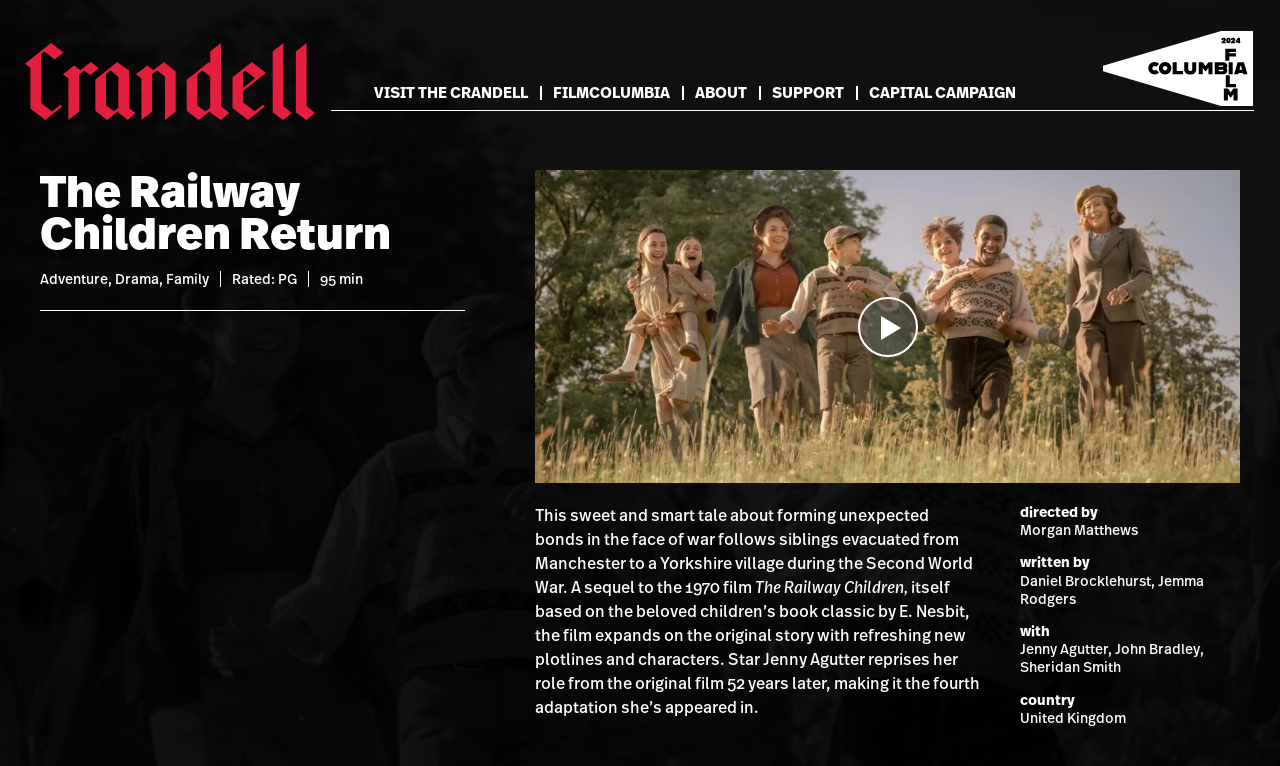Please identify the bounding box coordinates of the element on the webpage that should be clicked to follow this instruction: "Read about the director". The bounding box coordinates should be given as four float numbers between 0 and 1, formatted as [left, top, right, bottom].

[0.797, 0.679, 0.889, 0.704]